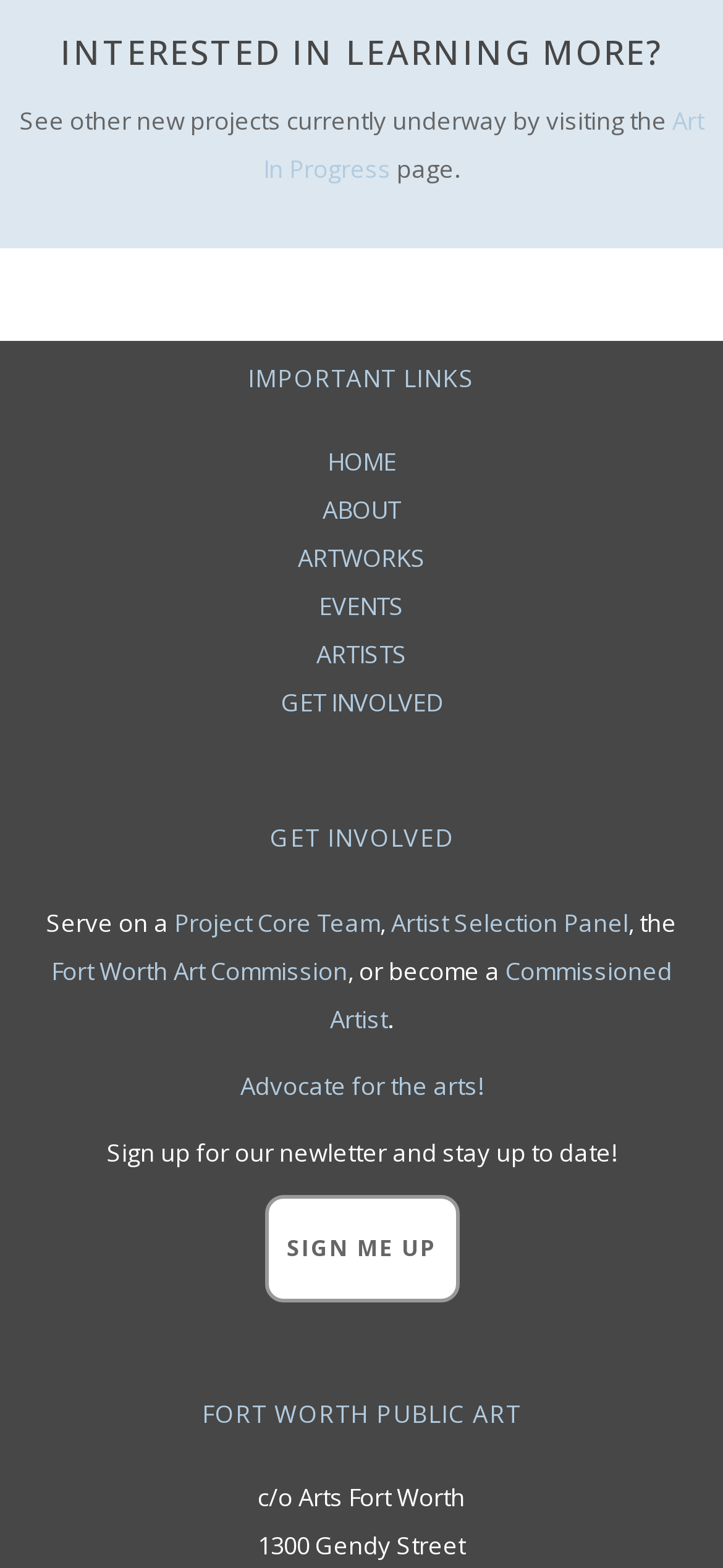Please give a succinct answer to the question in one word or phrase:
What is the name of the page to see new projects?

Art In Progress